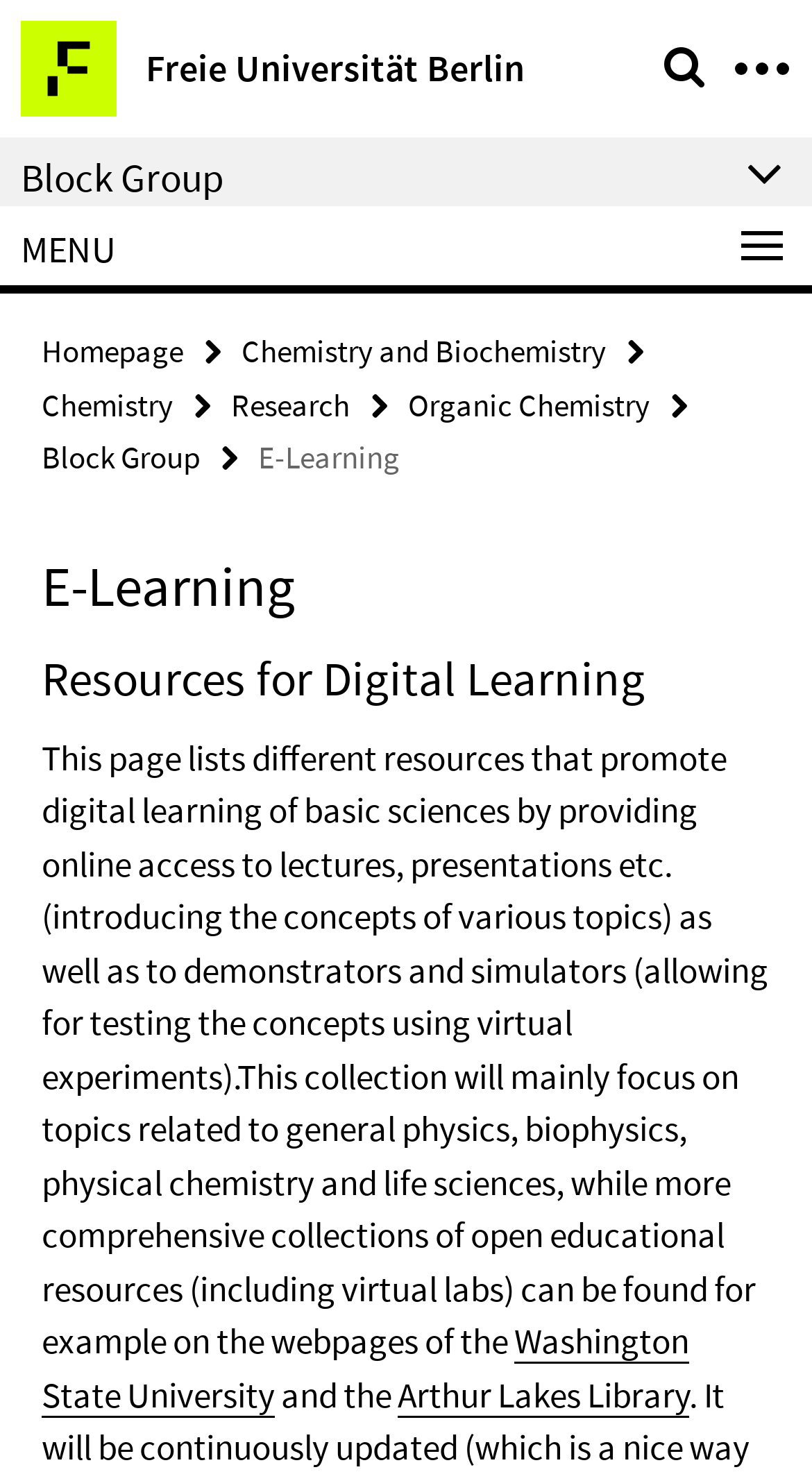What is mentioned as an example of a comprehensive collection of open educational resources?
Please analyze the image and answer the question with as much detail as possible.

I found the answer by reading the static text under the 'E-Learning' heading, which mentions Washington State University as an example of a comprehensive collection of open educational resources.